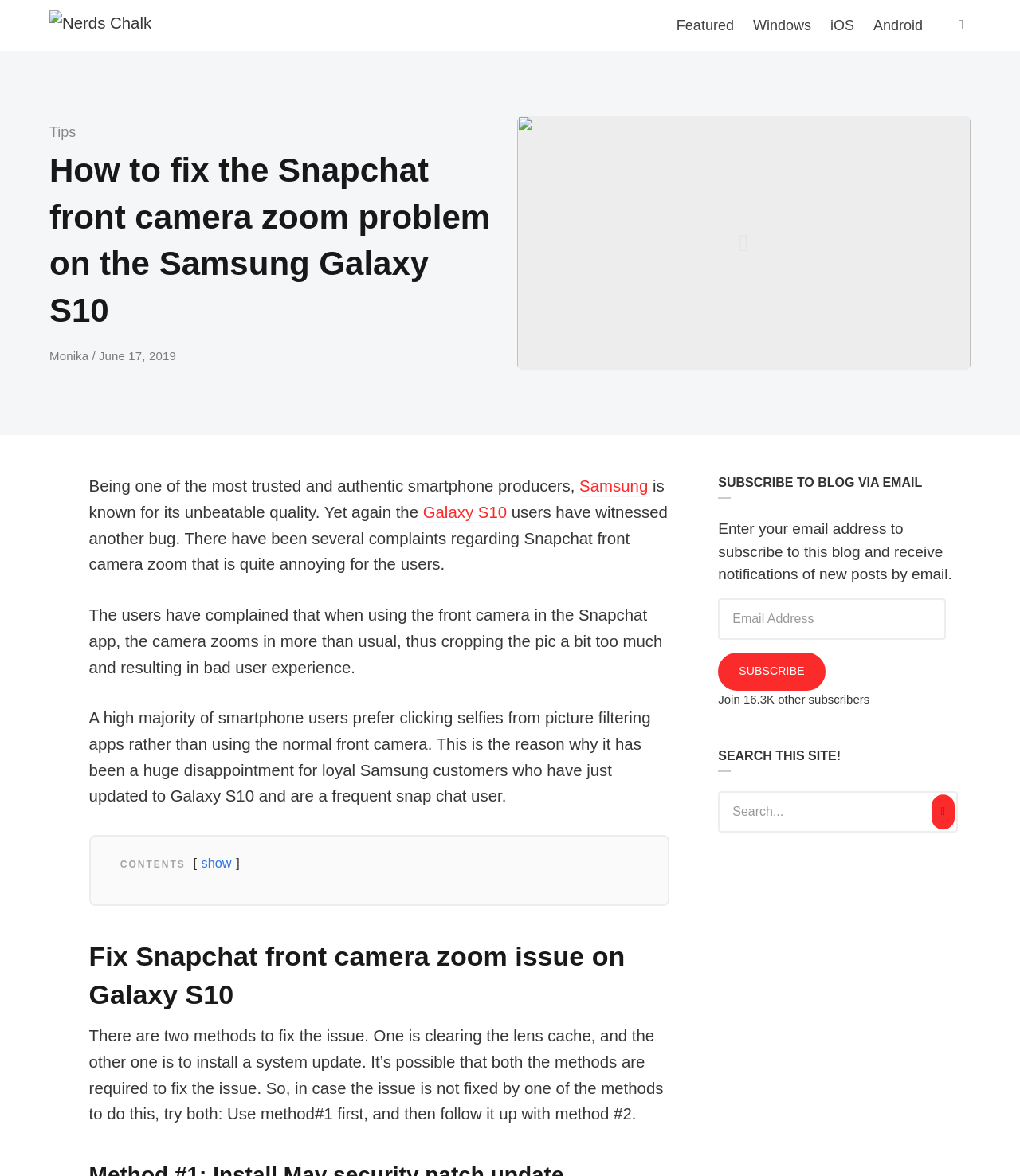Provide the bounding box coordinates of the HTML element this sentence describes: "Galaxy S10". The bounding box coordinates consist of four float numbers between 0 and 1, i.e., [left, top, right, bottom].

[0.415, 0.428, 0.497, 0.445]